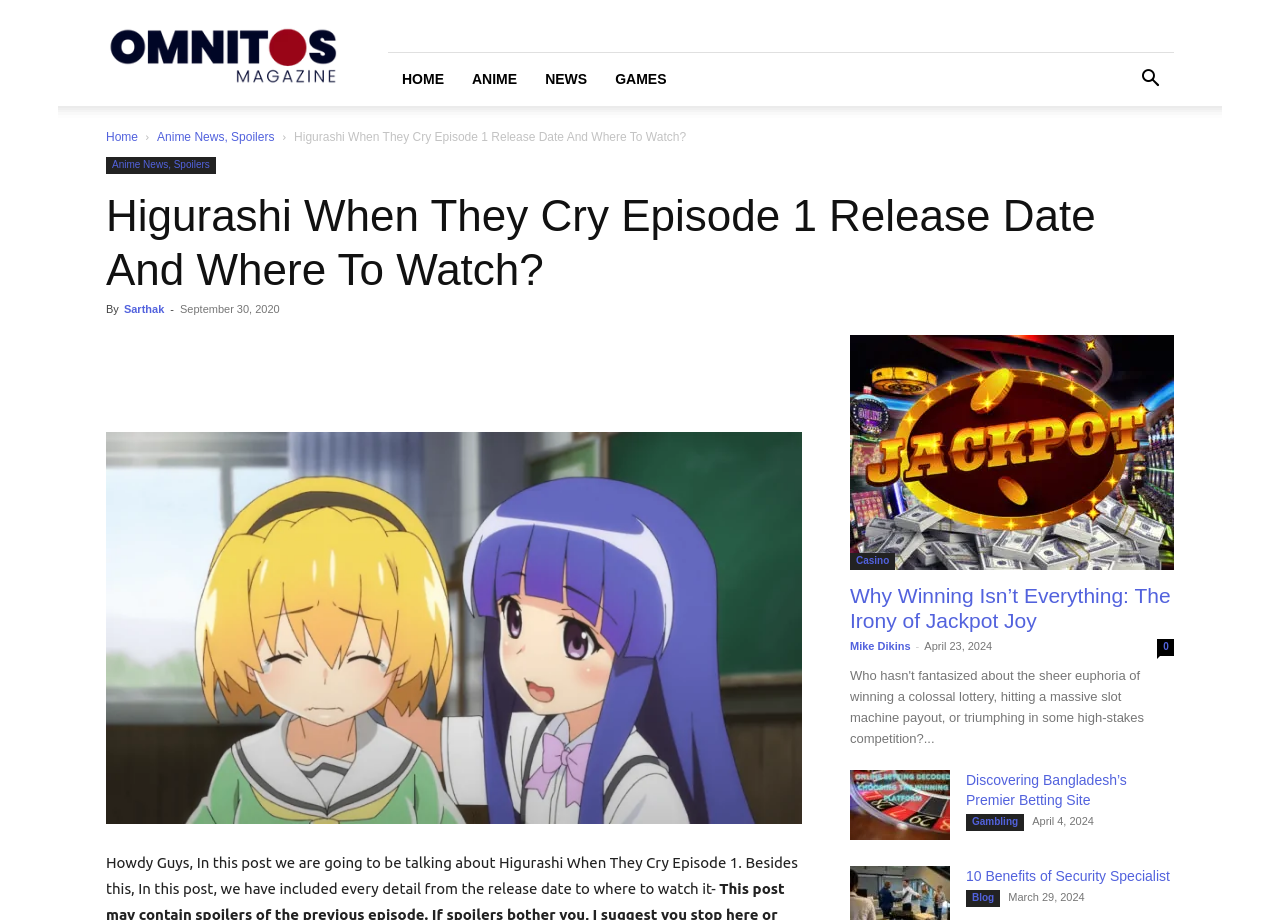Kindly determine the bounding box coordinates of the area that needs to be clicked to fulfill this instruction: "View the 'Higurashi When They Cry Episode 1' image".

[0.083, 0.47, 0.627, 0.895]